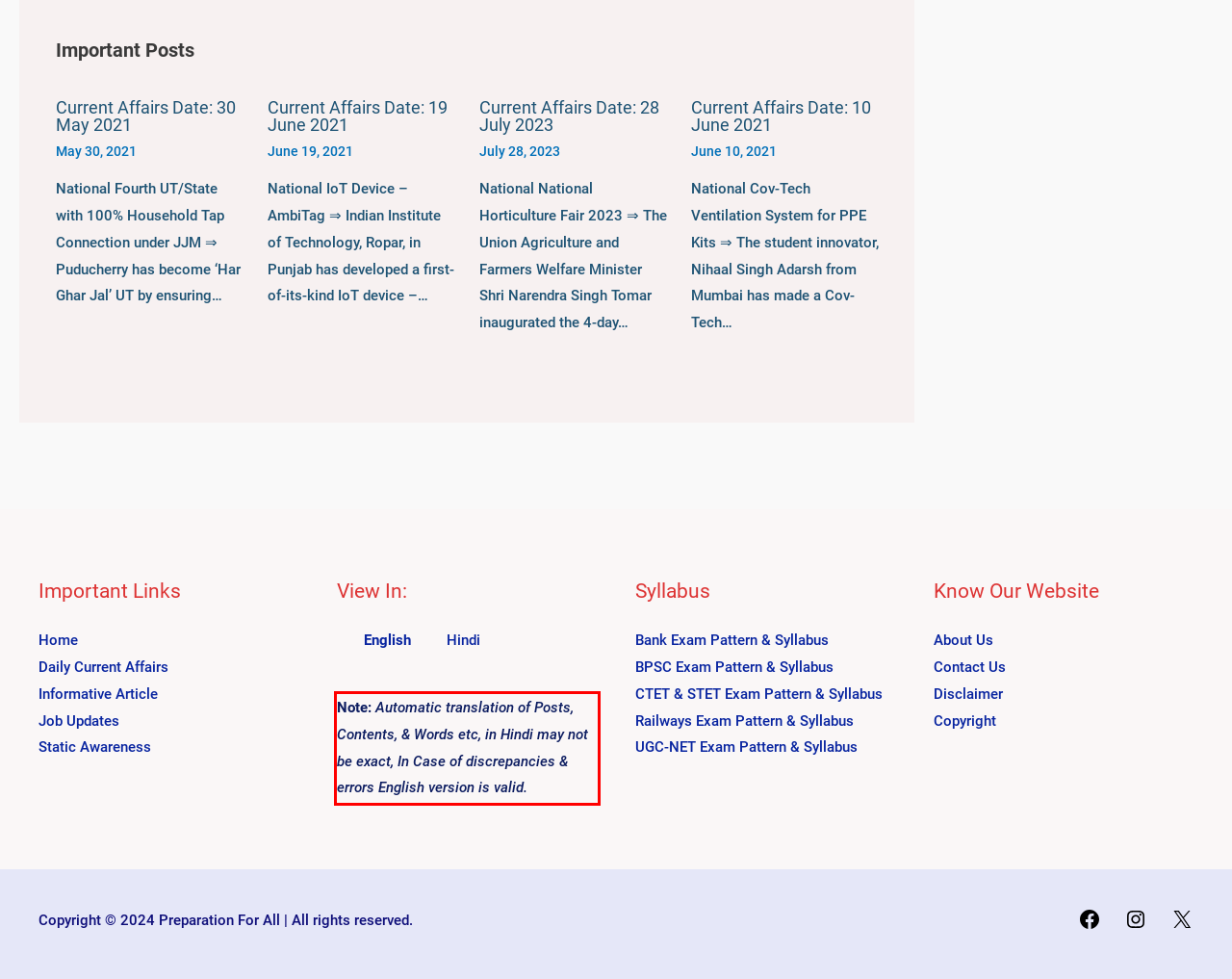Please analyze the screenshot of a webpage and extract the text content within the red bounding box using OCR.

Note: Automatic translation of Posts, Contents, & Words etc, in Hindi may not be exact, In Case of discrepancies & errors English version is valid.